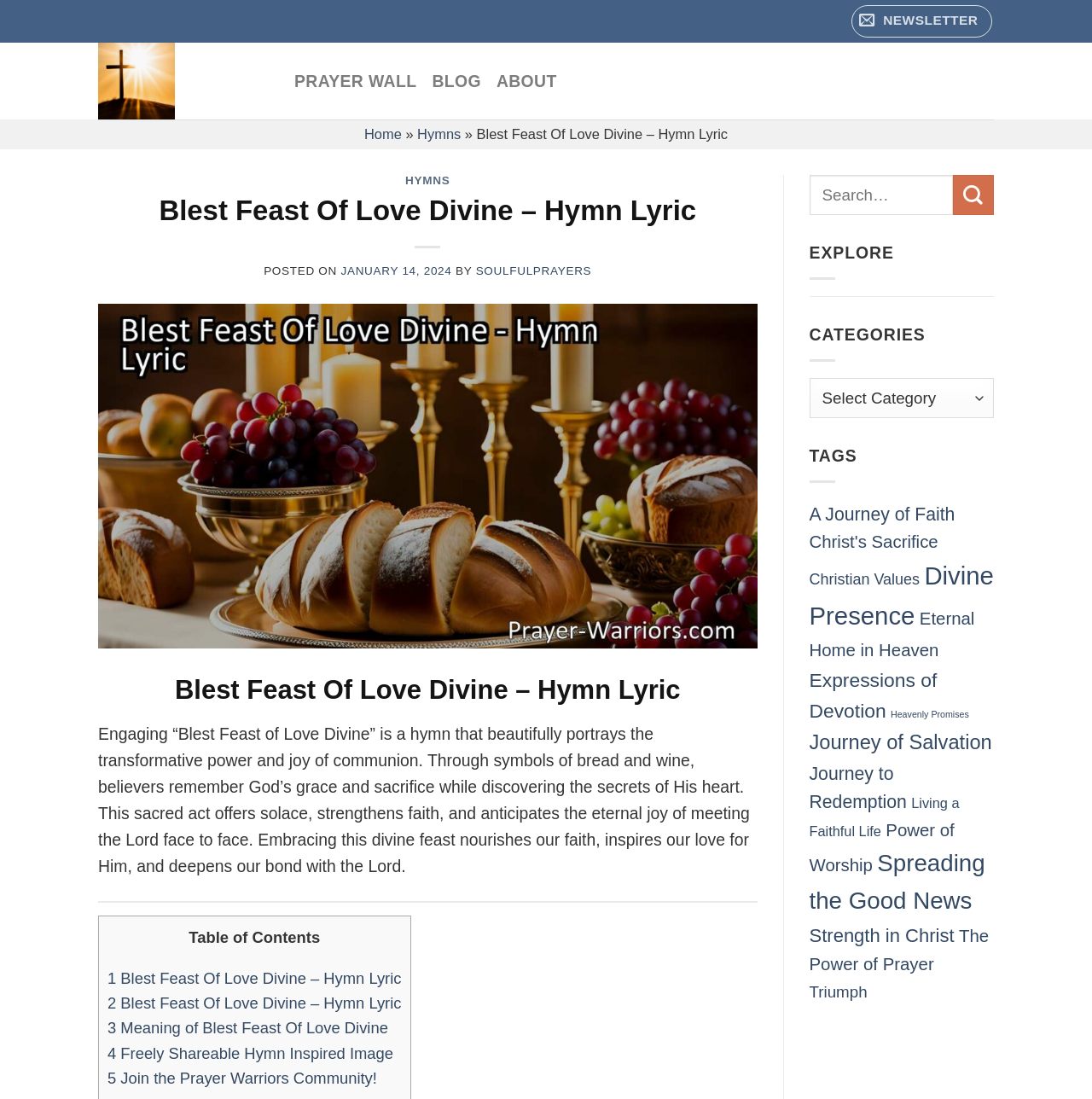Locate the bounding box of the UI element defined by this description: "January 14, 2024June 6, 2024". The coordinates should be given as four float numbers between 0 and 1, formatted as [left, top, right, bottom].

[0.312, 0.241, 0.414, 0.253]